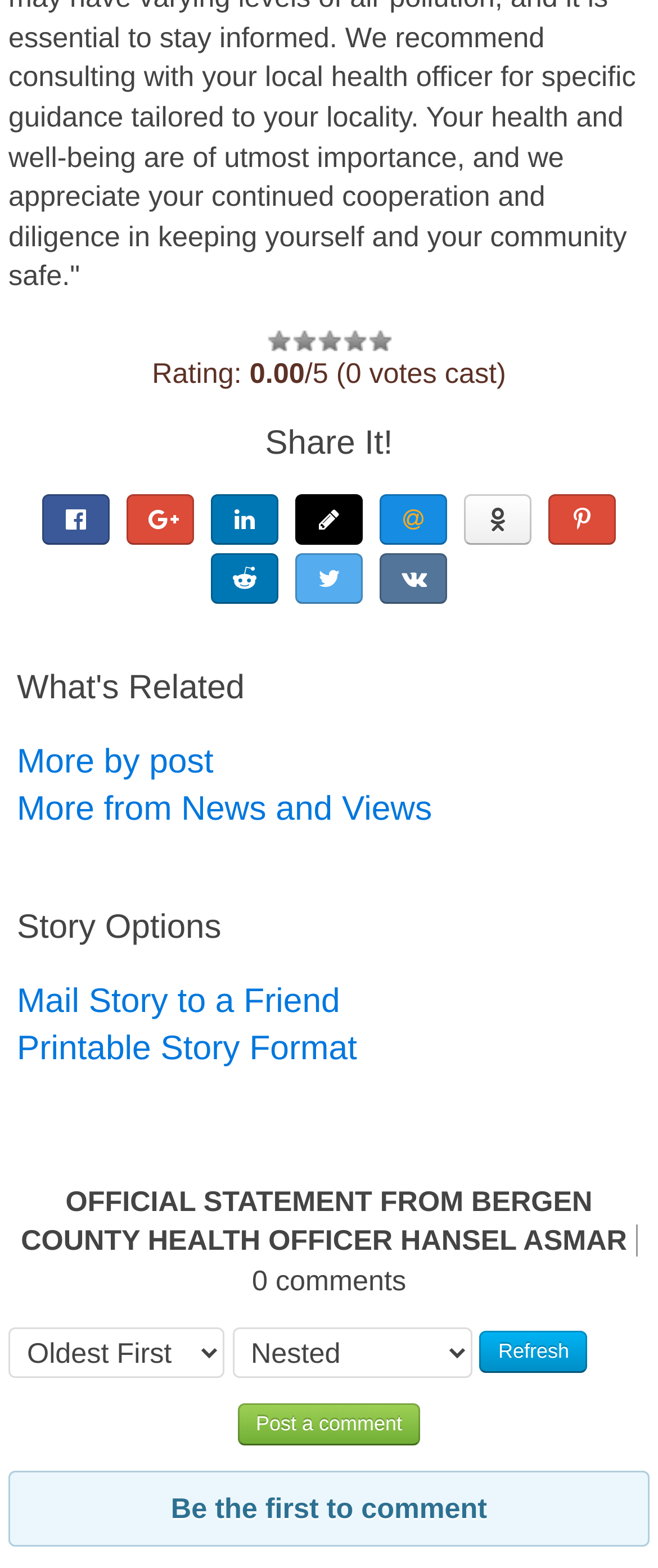Please mark the clickable region by giving the bounding box coordinates needed to complete this instruction: "Click on Facebook link".

None